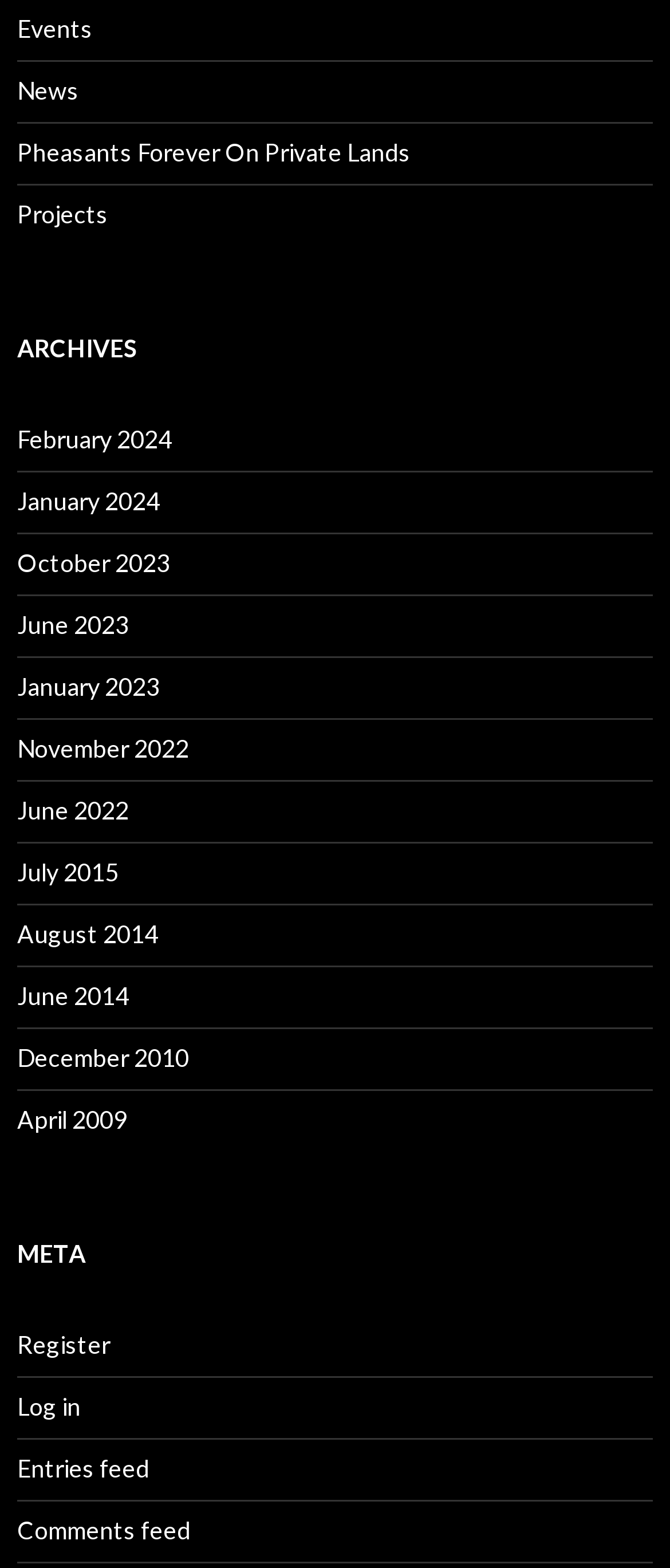Provide a brief response to the question using a single word or phrase: 
How many links are under the 'META' heading?

4